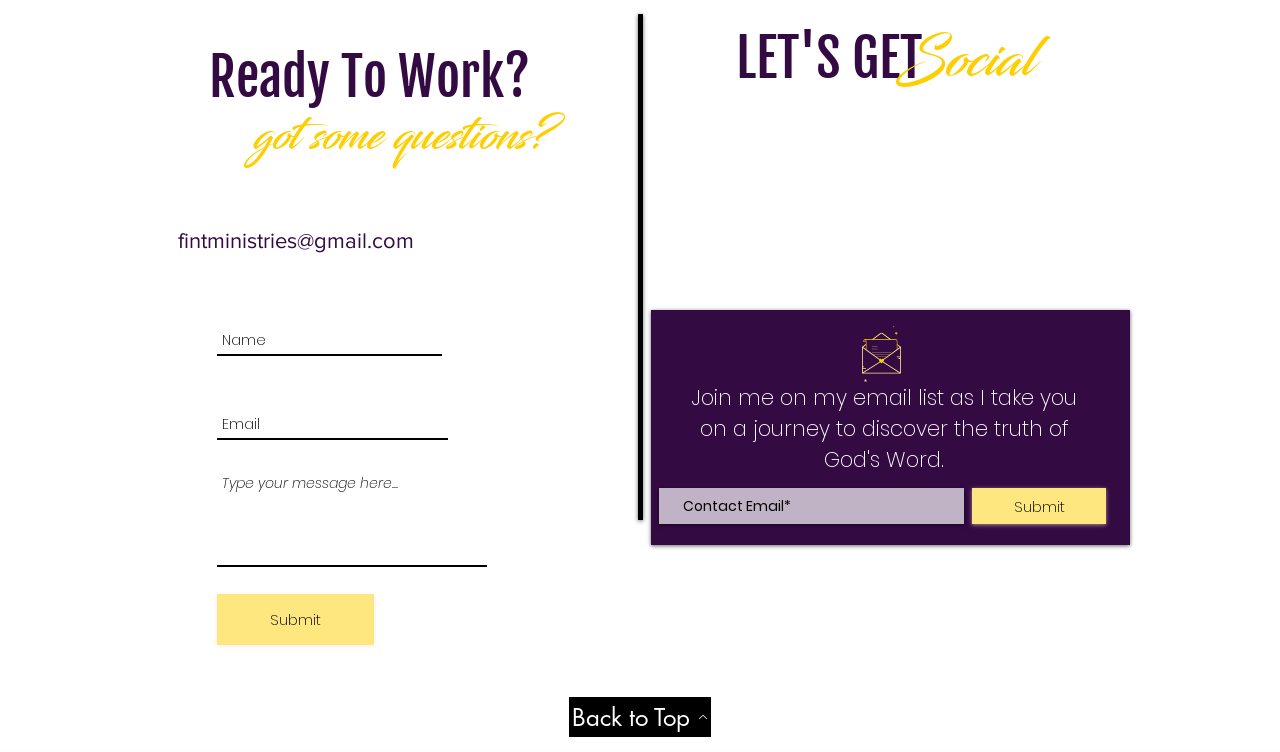Locate the UI element that matches the description Submit in the webpage screenshot. Return the bounding box coordinates in the format (top-left x, top-left y, bottom-right x, bottom-right y), with values ranging from 0 to 1.

[0.759, 0.65, 0.864, 0.697]